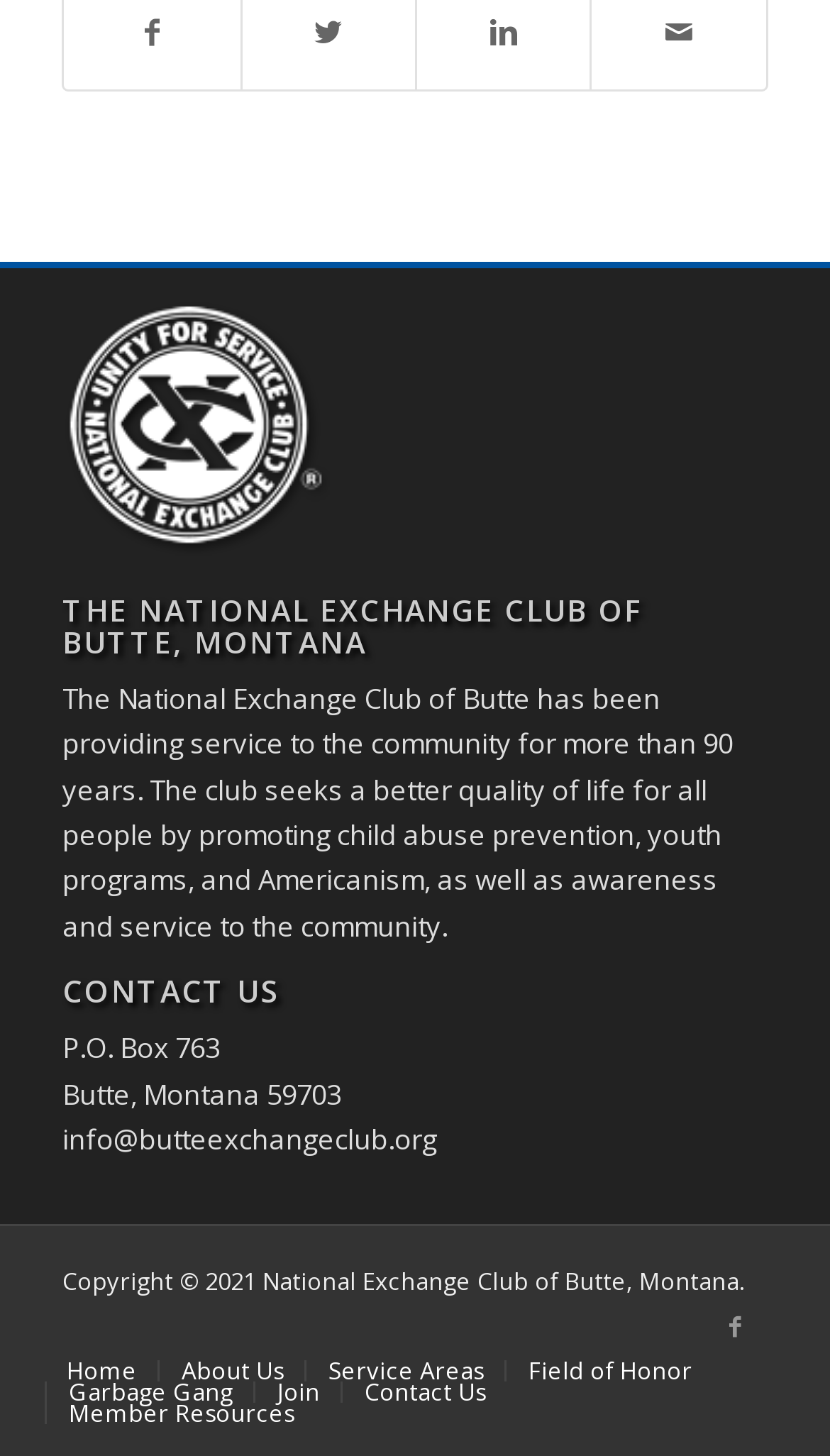Find the bounding box coordinates of the element you need to click on to perform this action: 'visit the 'Field of Honor' page'. The coordinates should be represented by four float values between 0 and 1, in the format [left, top, right, bottom].

[0.637, 0.93, 0.834, 0.952]